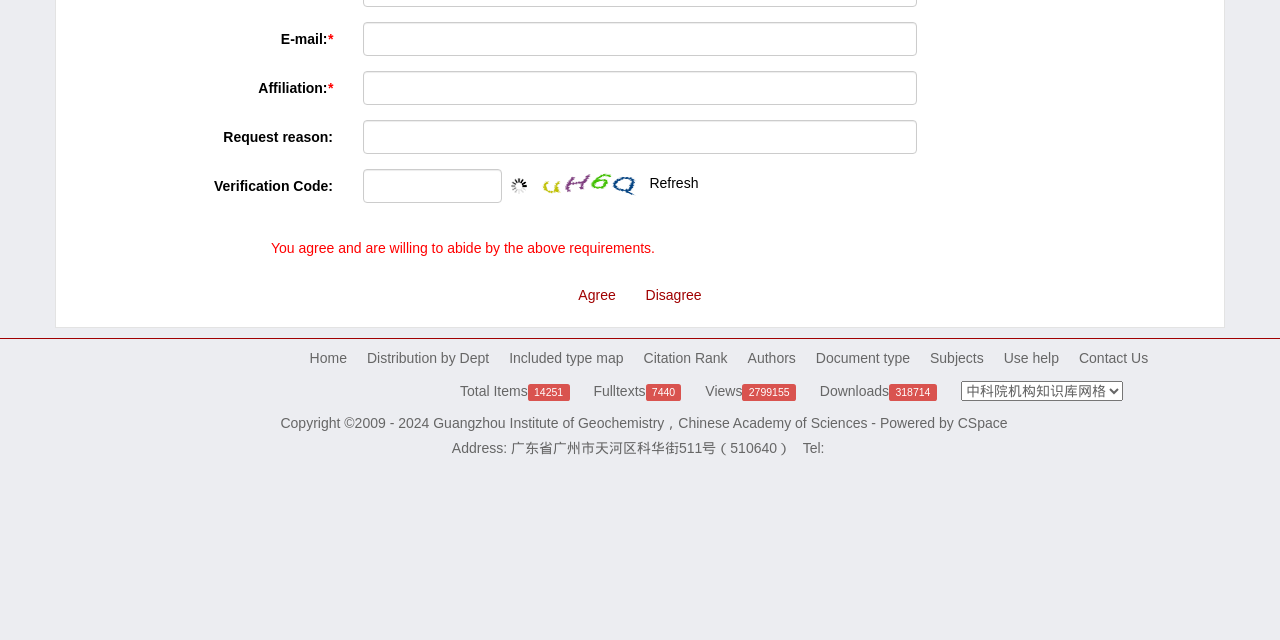Determine the bounding box of the UI component based on this description: "Subjects". The bounding box coordinates should be four float values between 0 and 1, i.e., [left, top, right, bottom].

[0.727, 0.546, 0.769, 0.571]